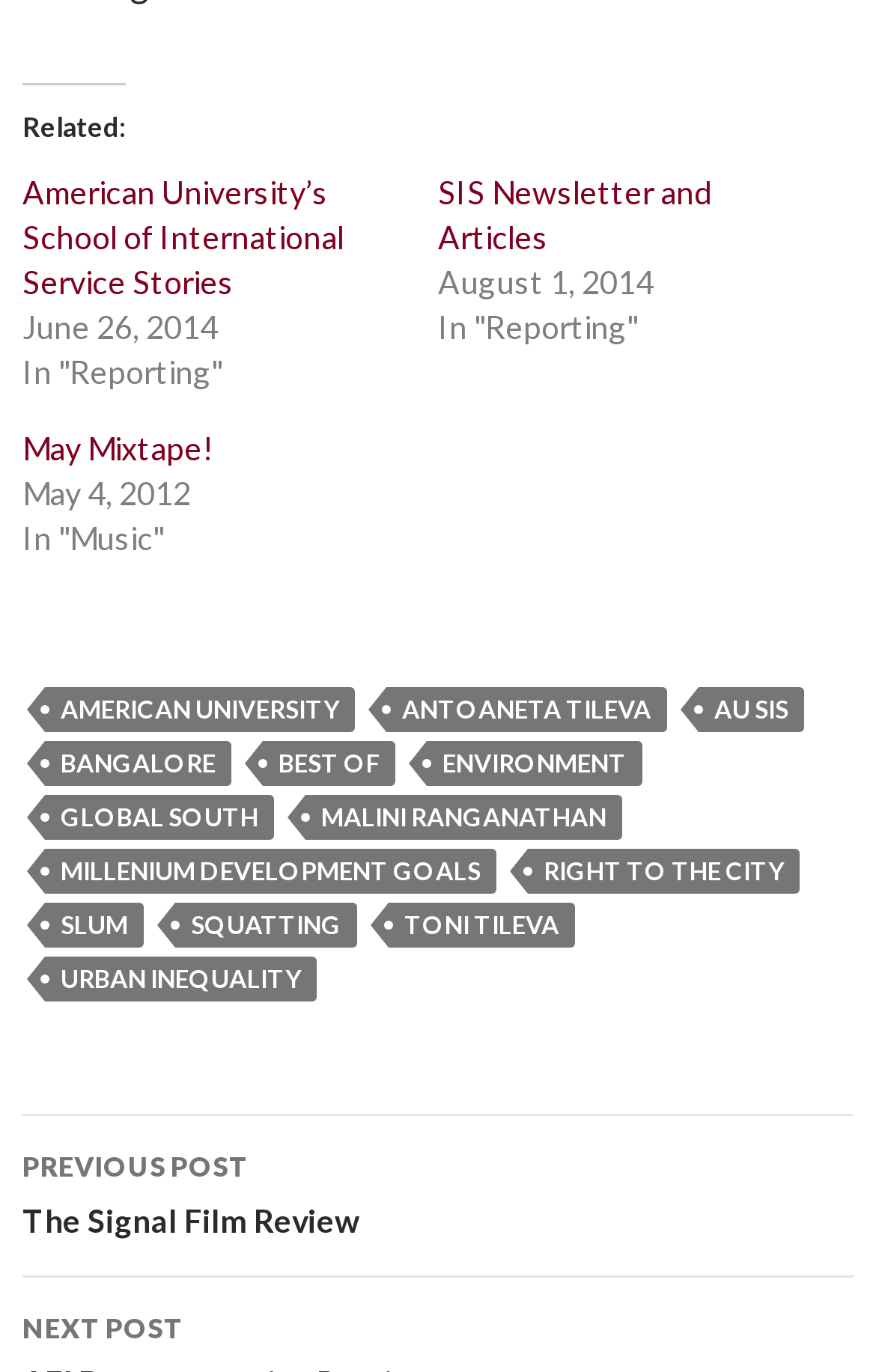For the element described, predict the bounding box coordinates as (top-left x, top-left y, bottom-right x, bottom-right y). All values should be between 0 and 1. Element description: May Mixtape!

[0.026, 0.312, 0.244, 0.34]